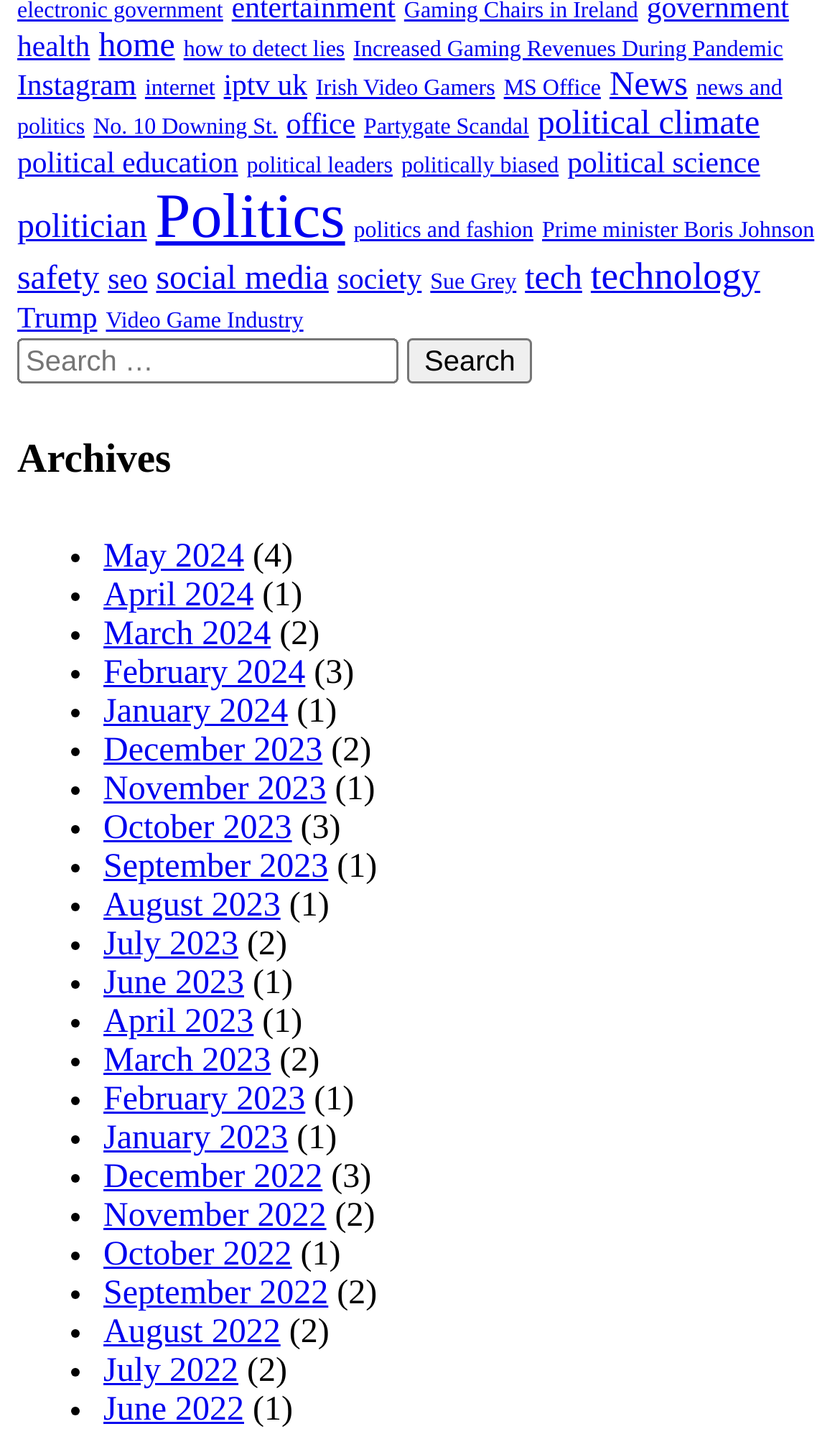Provide a brief response in the form of a single word or phrase:
What is the main purpose of this webpage?

Archives